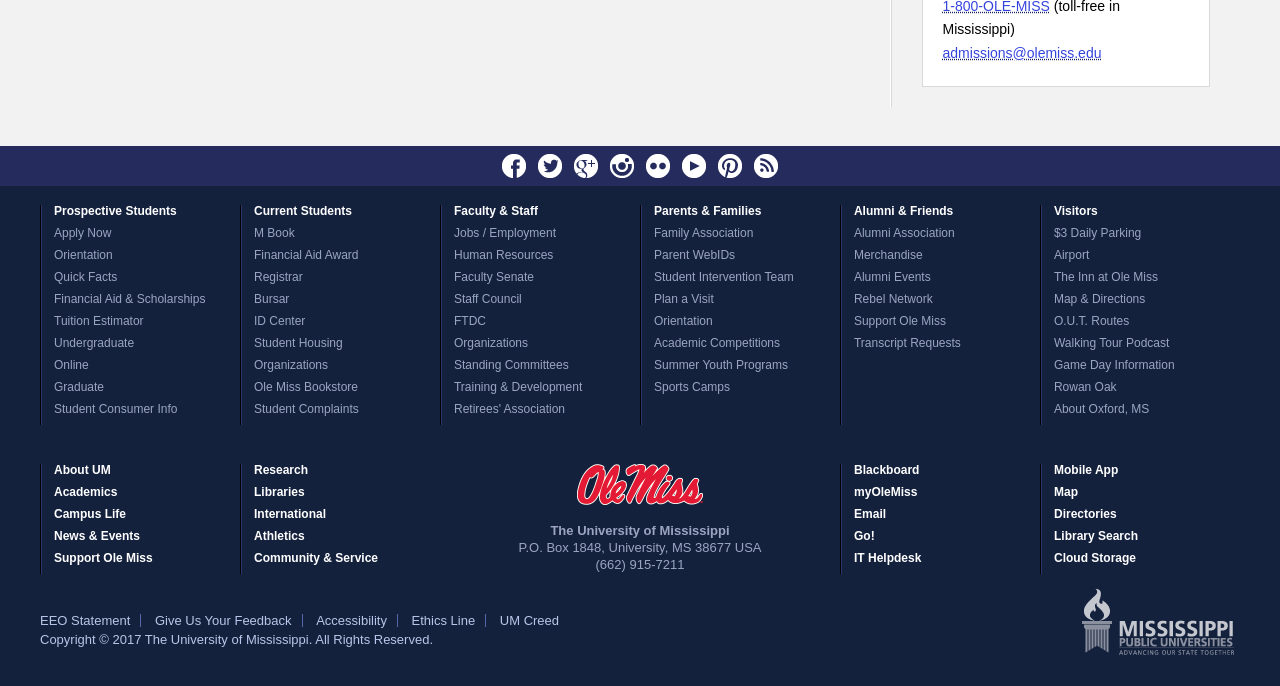What is the last link under the 'Alumni & Friends' category?
Please answer the question with a detailed response using the information from the screenshot.

I navigated to the 'Alumni & Friends' category and found the last link, which is 'Transcript Requests', under the subcategory.